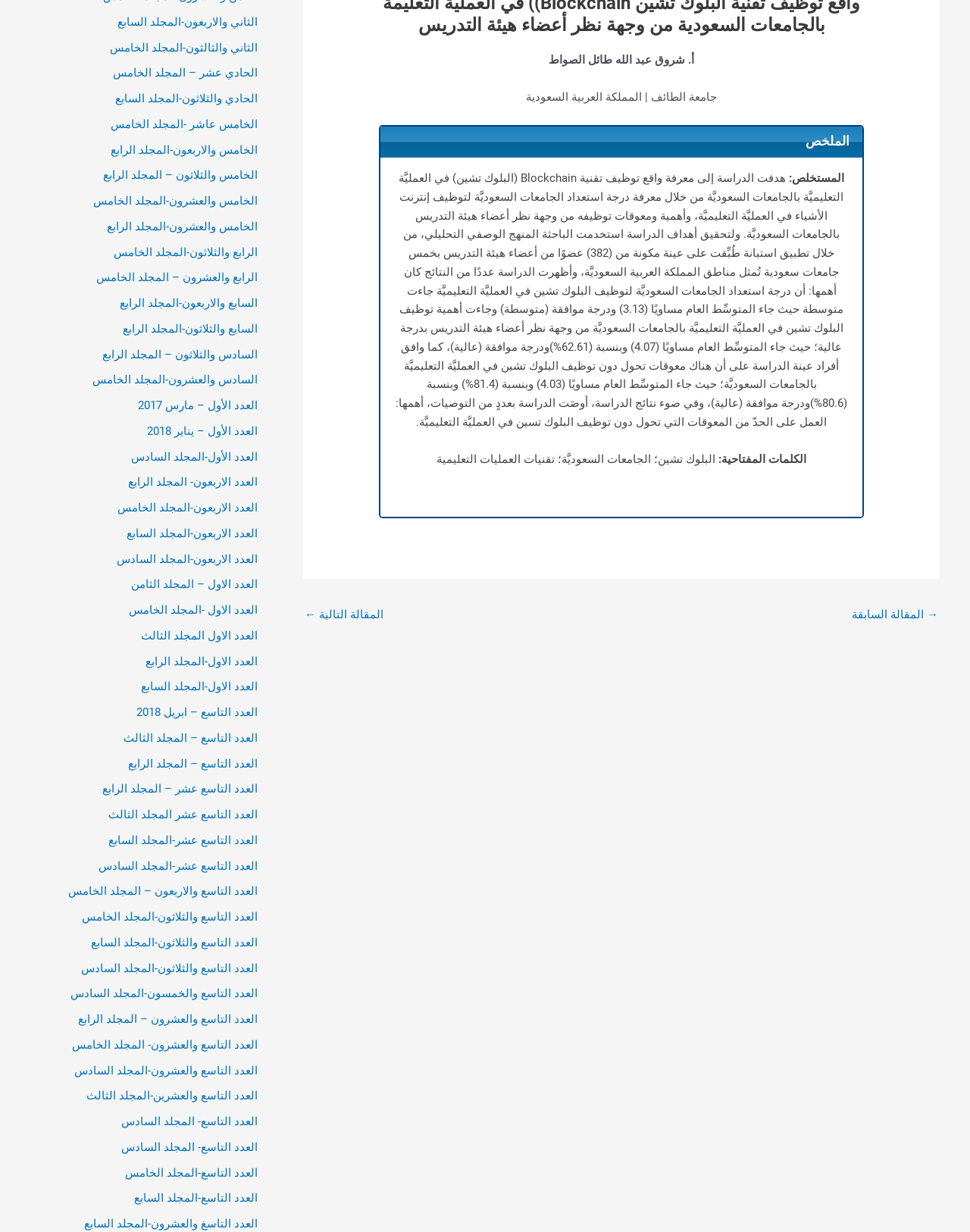Locate the bounding box coordinates of the clickable part needed for the task: "Click the 'العدد الأول – مارس 2017' link".

[0.142, 0.323, 0.266, 0.335]